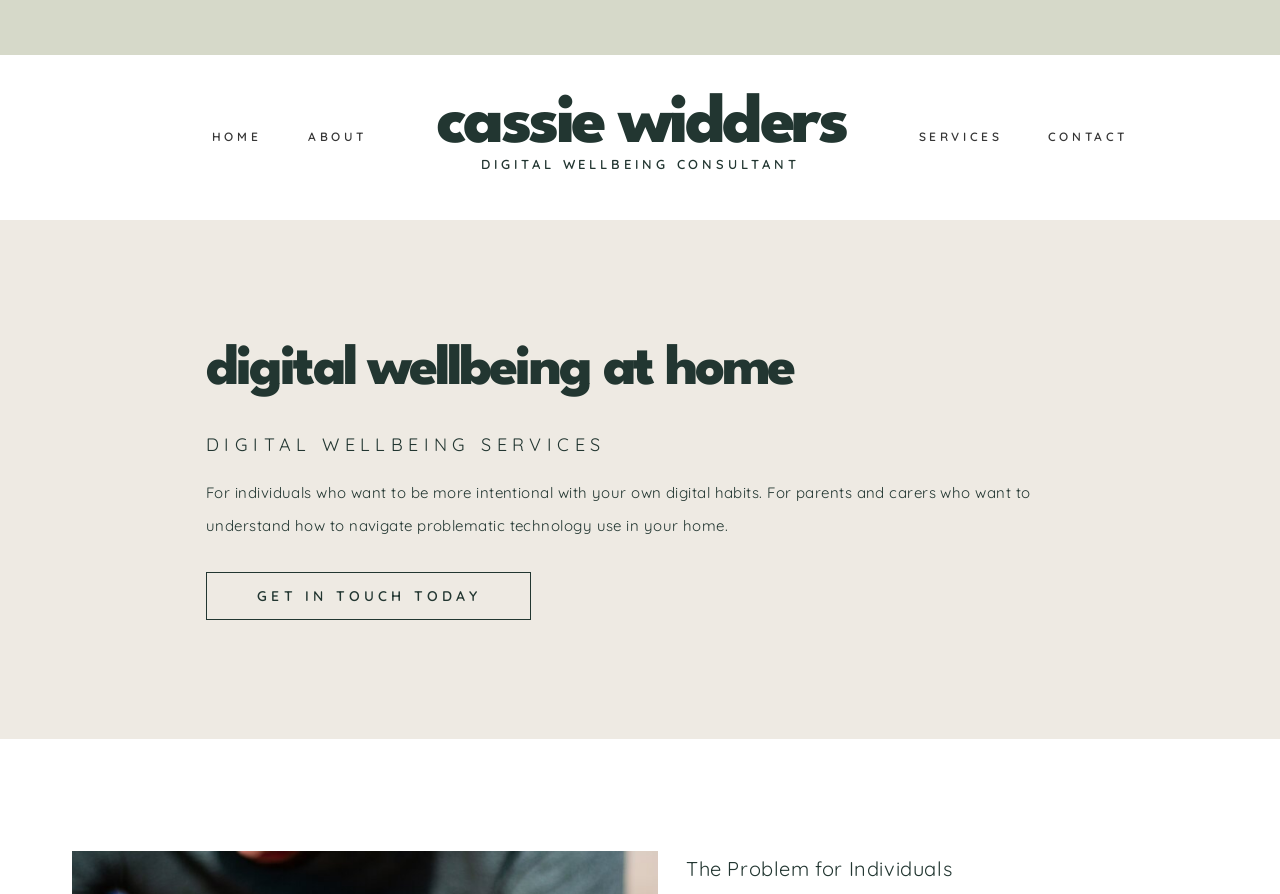What is the problem addressed for individuals?
Please give a detailed and thorough answer to the question, covering all relevant points.

I read the heading element 'The Problem for Individuals' at coordinates [0.536, 0.952, 0.791, 0.993] and inferred that the problem addressed is related to technology use.